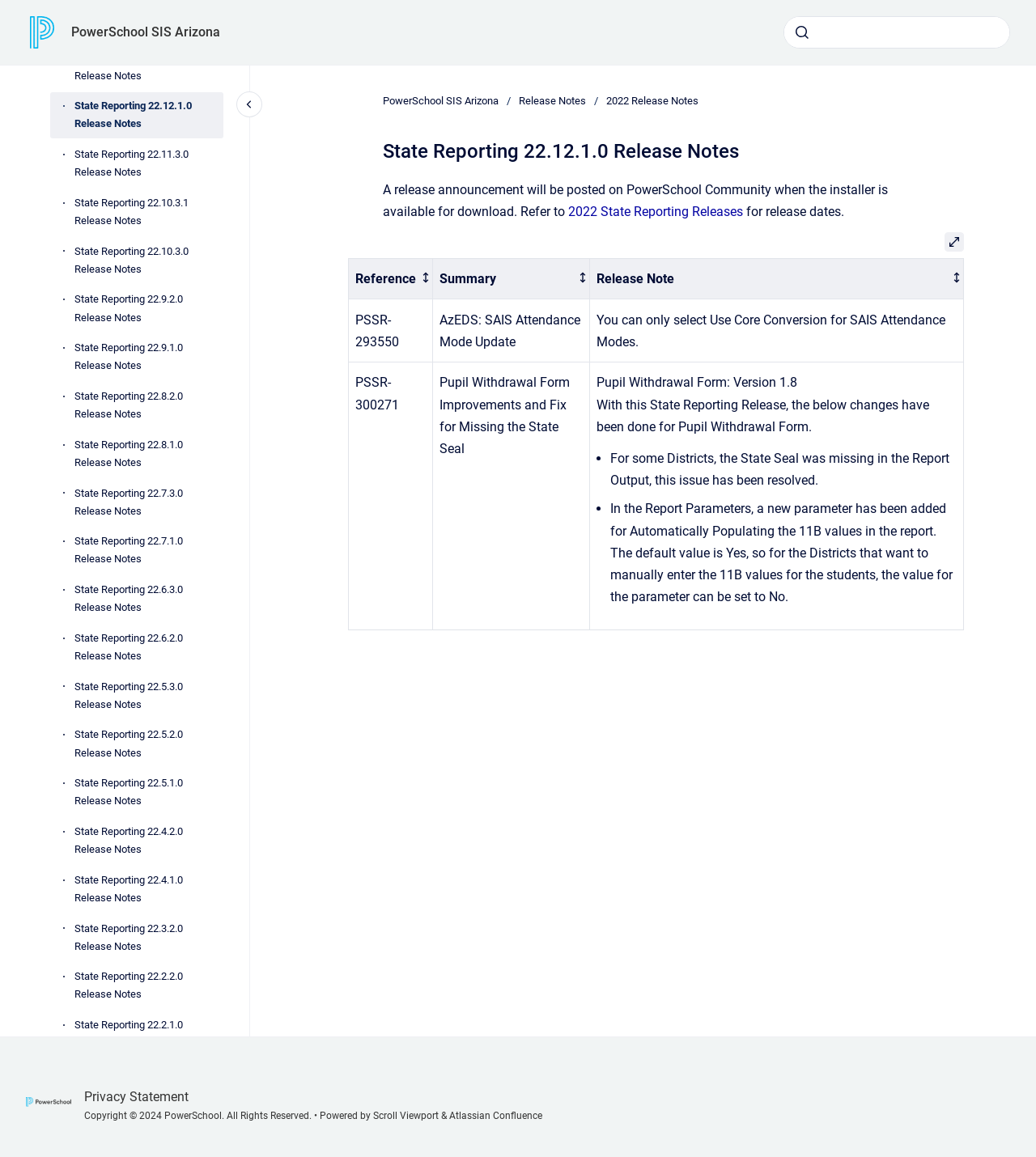Identify the primary heading of the webpage and provide its text.

State Reporting 22.12.1.0 Release Notes